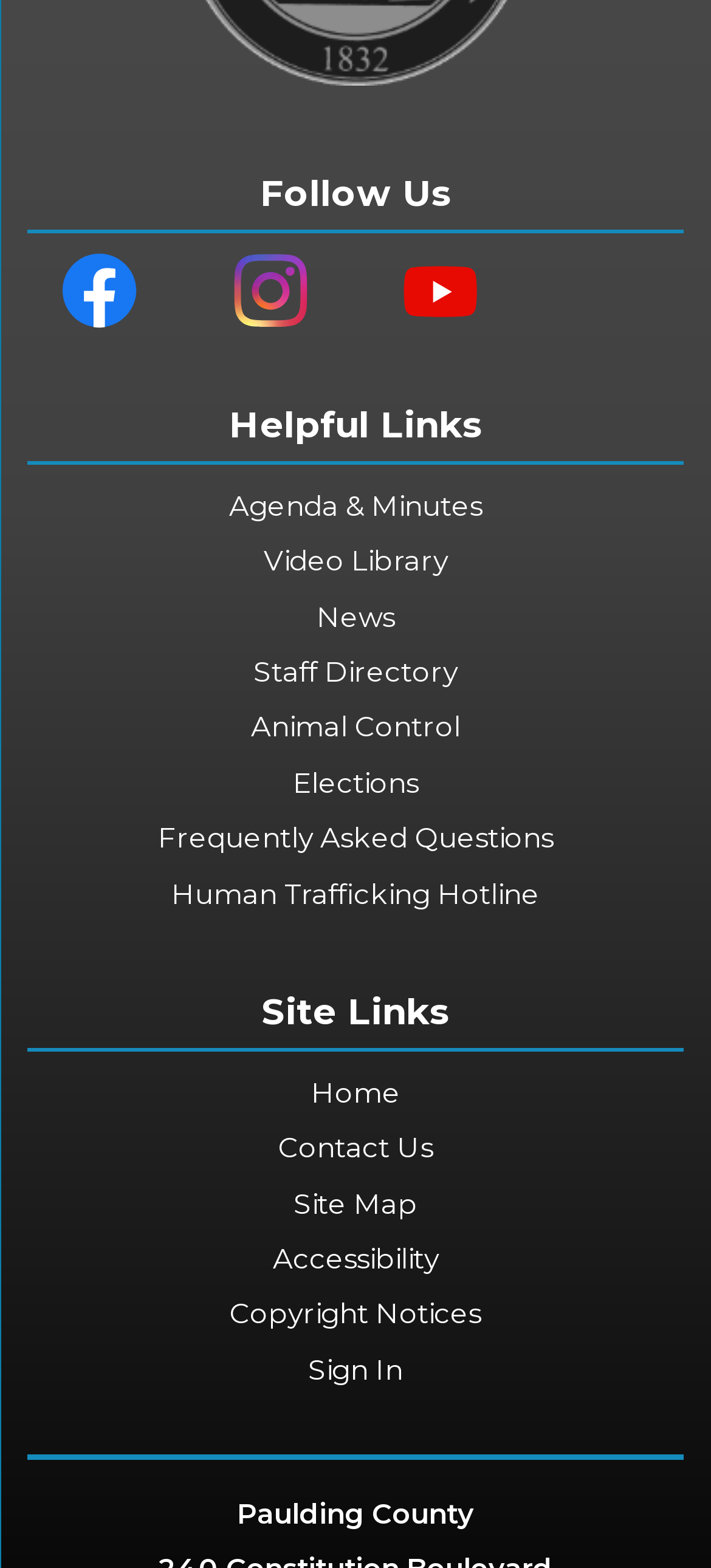What is the purpose of the 'Site Links' section?
Please ensure your answer to the question is detailed and covers all necessary aspects.

The 'Site Links' section contains links to various pages within the website such as 'Home', 'Contact Us', 'Site Map', and more, suggesting that its purpose is to provide users with a way to navigate the website and access different pages.